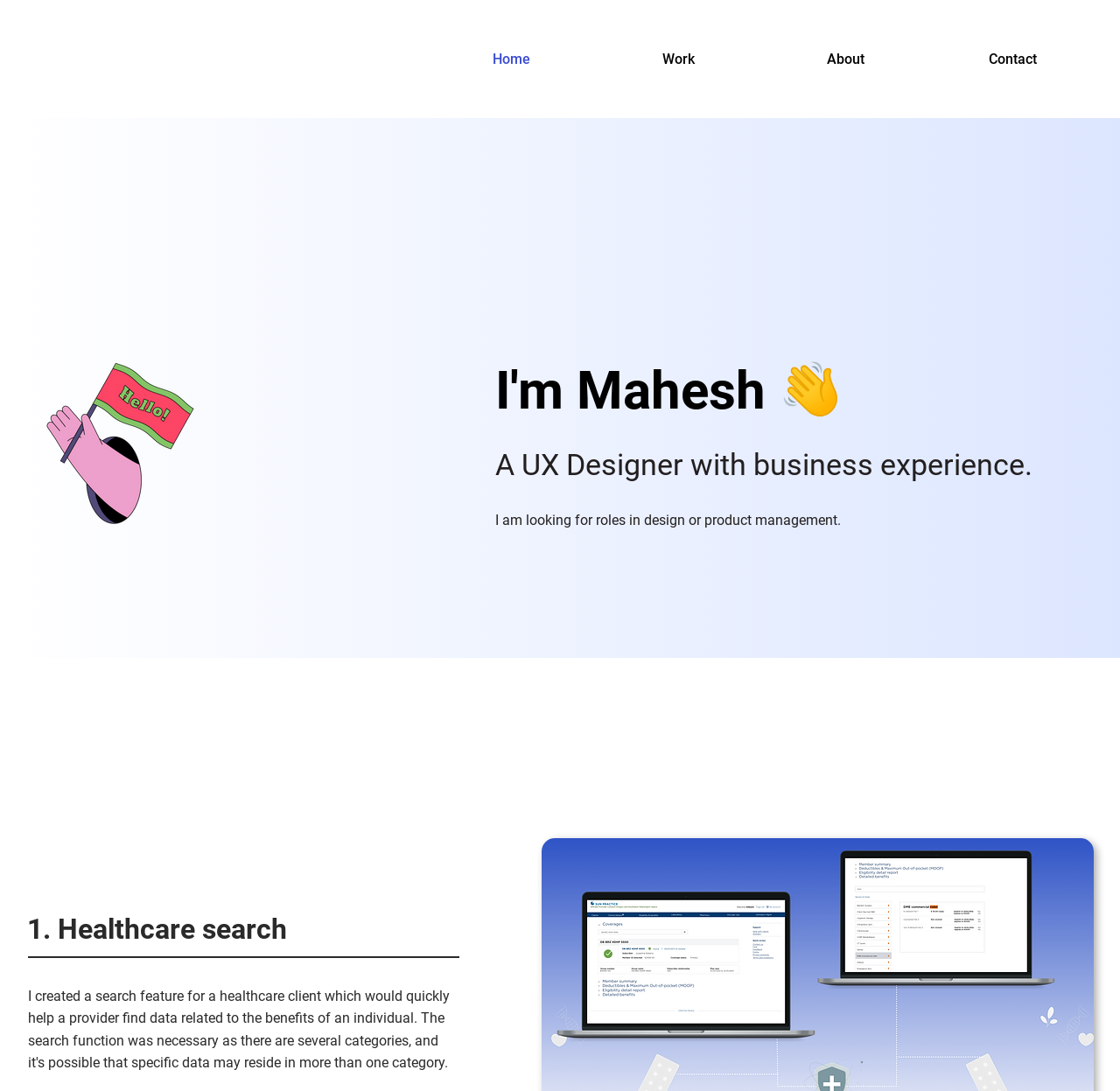Review the image closely and give a comprehensive answer to the question: What is the name of the person who owns this portfolio?

The answer can be found in the heading element 'I'm Mahesh 👋' which is located at coordinates [0.442, 0.33, 0.765, 0.387]. This heading is likely to be the introduction or title of the portfolio, and it mentions the name 'Mahesh'.